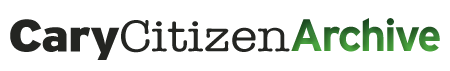List and describe all the prominent features within the image.

The image features the logo of the "CaryCitizen Archive," showcasing a modern and engaging design. The logo prominently displays the name in two colors: "Cary" and "Citizen" are rendered in bold black, while "Archive" stands out in a vibrant green font. This combination not only conveys a sense of community and professionalism but also emphasizes the archival nature of the content, suggesting a repository of local history and news. The overall aesthetic is clean and contemporary, reflecting the digital platform's commitment to providing accessible local information.